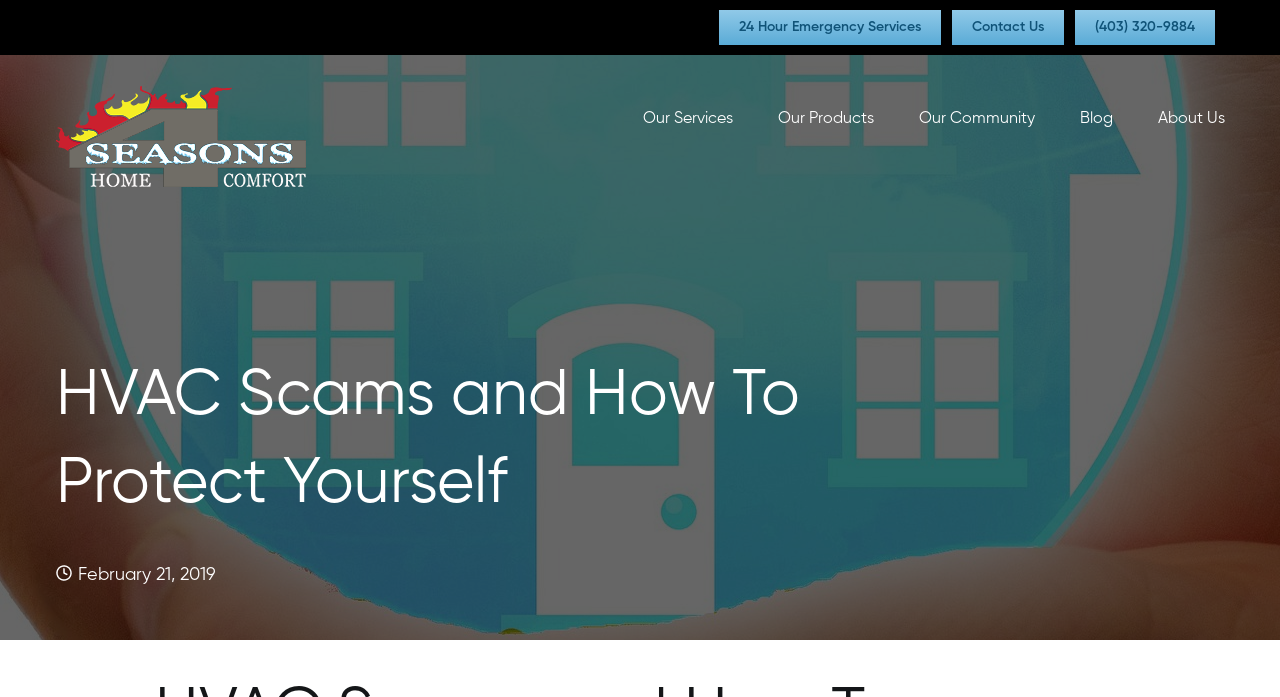By analyzing the image, answer the following question with a detailed response: How many main menu items are there?

I counted the number of links under the main menu navigation, which are 'Our Services', 'Our Products', 'Our Community', 'Blog', and 'About Us', totaling 6 main menu items.